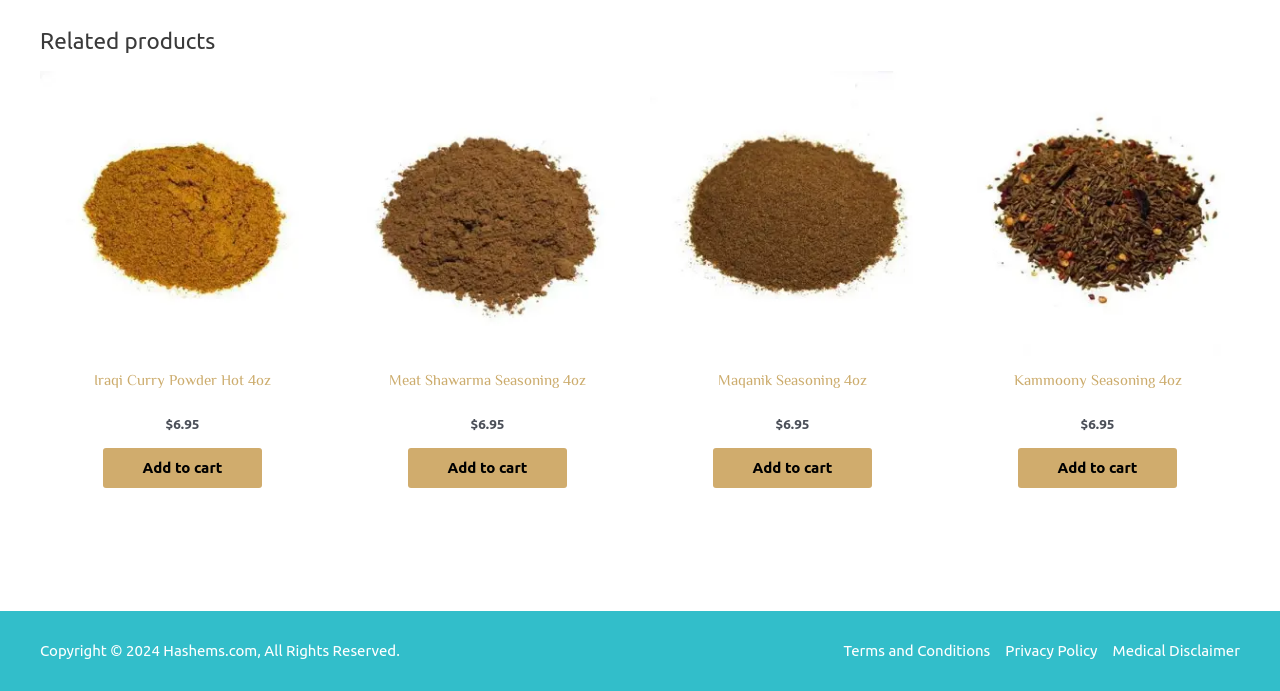Show me the bounding box coordinates of the clickable region to achieve the task as per the instruction: "View Kammoony Seasoning product details".

[0.746, 0.103, 0.969, 0.515]